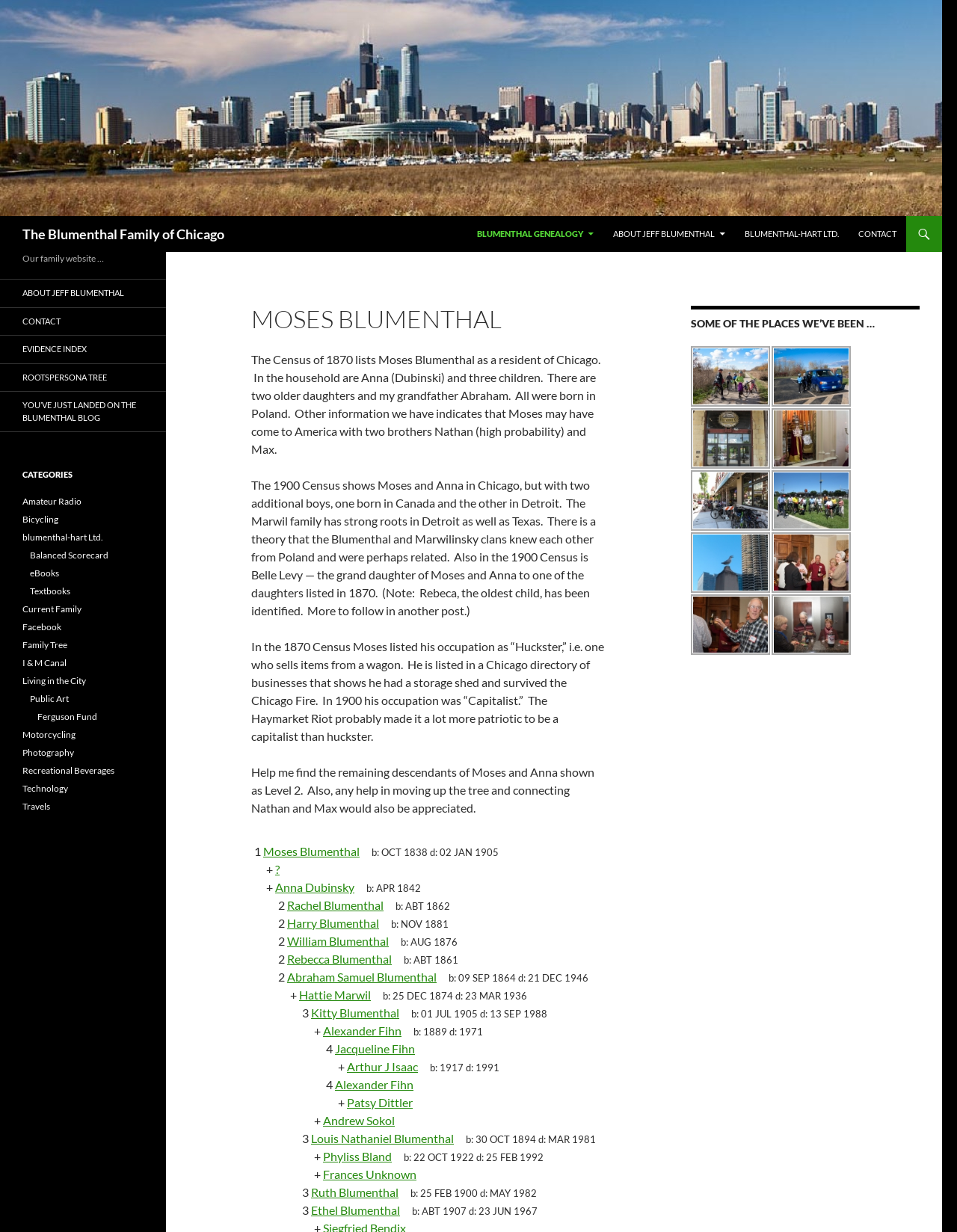Give a detailed account of the webpage's layout and content.

This webpage is about the Blumenthal family of Chicago, specifically focusing on Moses Blumenthal and his descendants. At the top of the page, there is a header with the title "The Blumenthal Family of Chicago" and a link to the same title. Below the header, there is a search bar and a navigation menu with links to "BLUMENTHAL GENEALOGY", "ABOUT JEFF BLUMENTHAL", "BLUMENTHAL-HART LTD.", and "CONTACT".

The main content of the page is divided into sections, with headings and paragraphs of text. The first section is about Moses Blumenthal, who is listed in the 1870 Census as a resident of Chicago. The text describes his household, including his wife Anna and their three children, and mentions that Moses was born in Poland.

The next sections provide more information about Moses' life, including his occupation as a "Huckster" and later as a "Capitalist", and his experiences during the Chicago Fire. There are also paragraphs about Moses' descendants, including his grandchildren and great-grandchildren, with links to their names and birth and death dates.

The page also includes a section with a request for help in finding the remaining descendants of Moses and Anna, and any information about their ancestors. There are several links to names and dates throughout the page, which appear to be part of a family tree or genealogy.

Overall, the webpage is a collection of information about the Blumenthal family, with a focus on Moses Blumenthal and his descendants. The text is organized into sections with headings, and there are links to additional information and resources throughout the page.